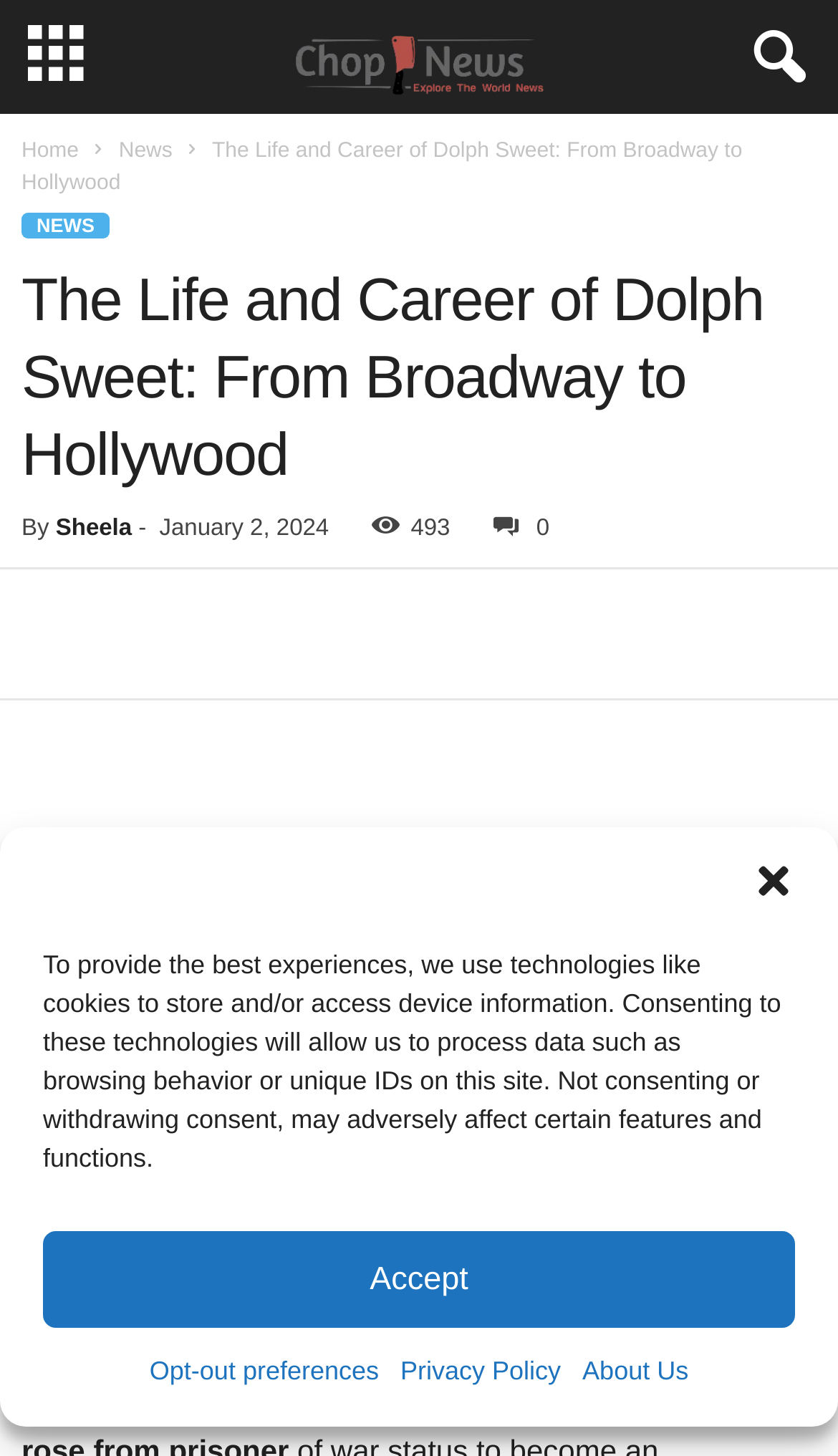What is the name of the actor mentioned on this webpage?
Utilize the information in the image to give a detailed answer to the question.

I found the answer by looking at the title of the webpage, which is 'The Life and Career of Dolph Sweet: From Broadway to Hollywood'. This title suggests that the webpage is about the life and career of an actor named Dolph Sweet.